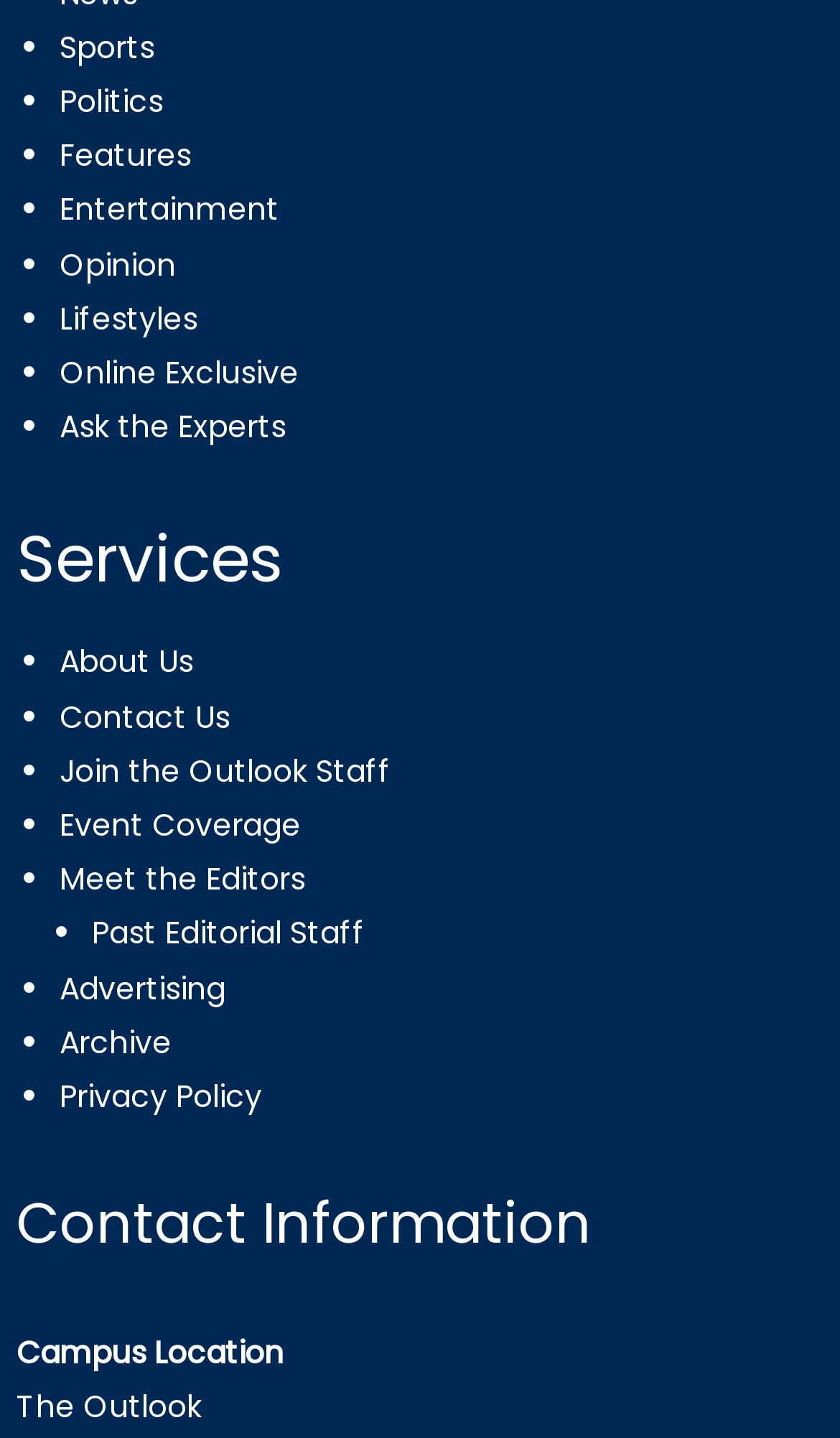What are the categories of news?
Please provide a single word or phrase as your answer based on the screenshot.

Sports, Politics, Features, etc.